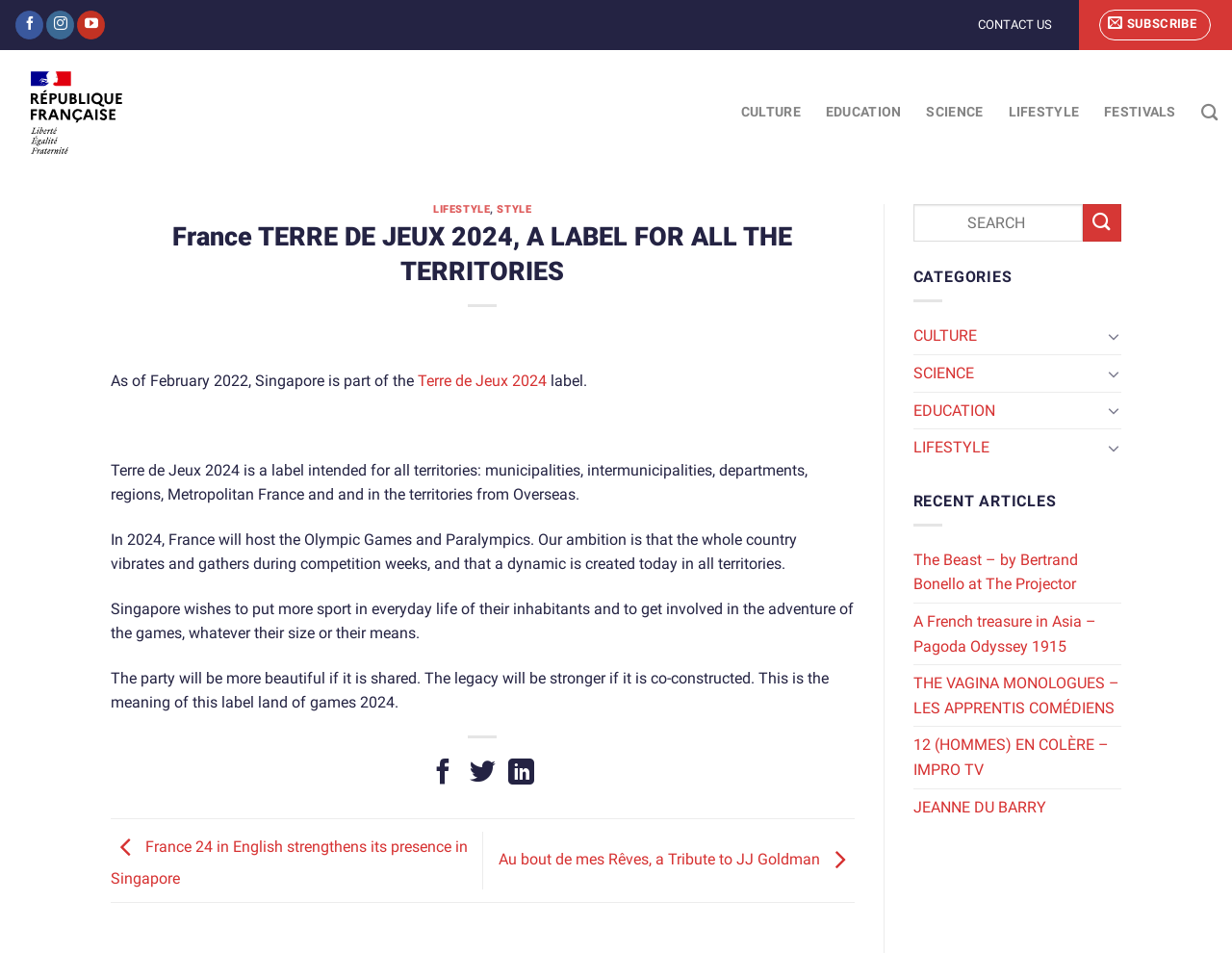Give a short answer using one word or phrase for the question:
What is the label for all territories?

Terre de Jeux 2024